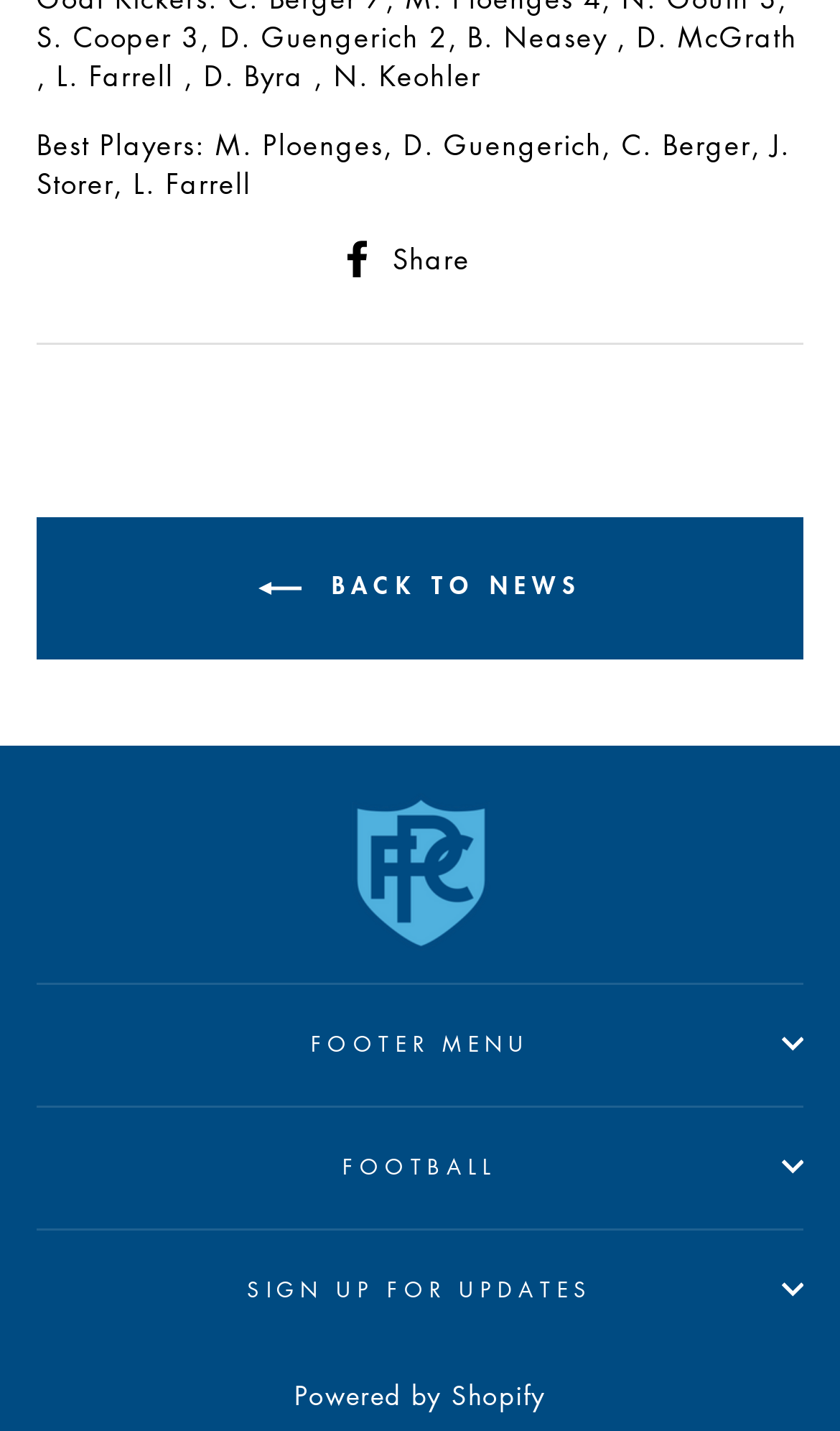Locate the bounding box of the UI element defined by this description: "DWiki". The coordinates should be given as four float numbers between 0 and 1, formatted as [left, top, right, bottom].

None